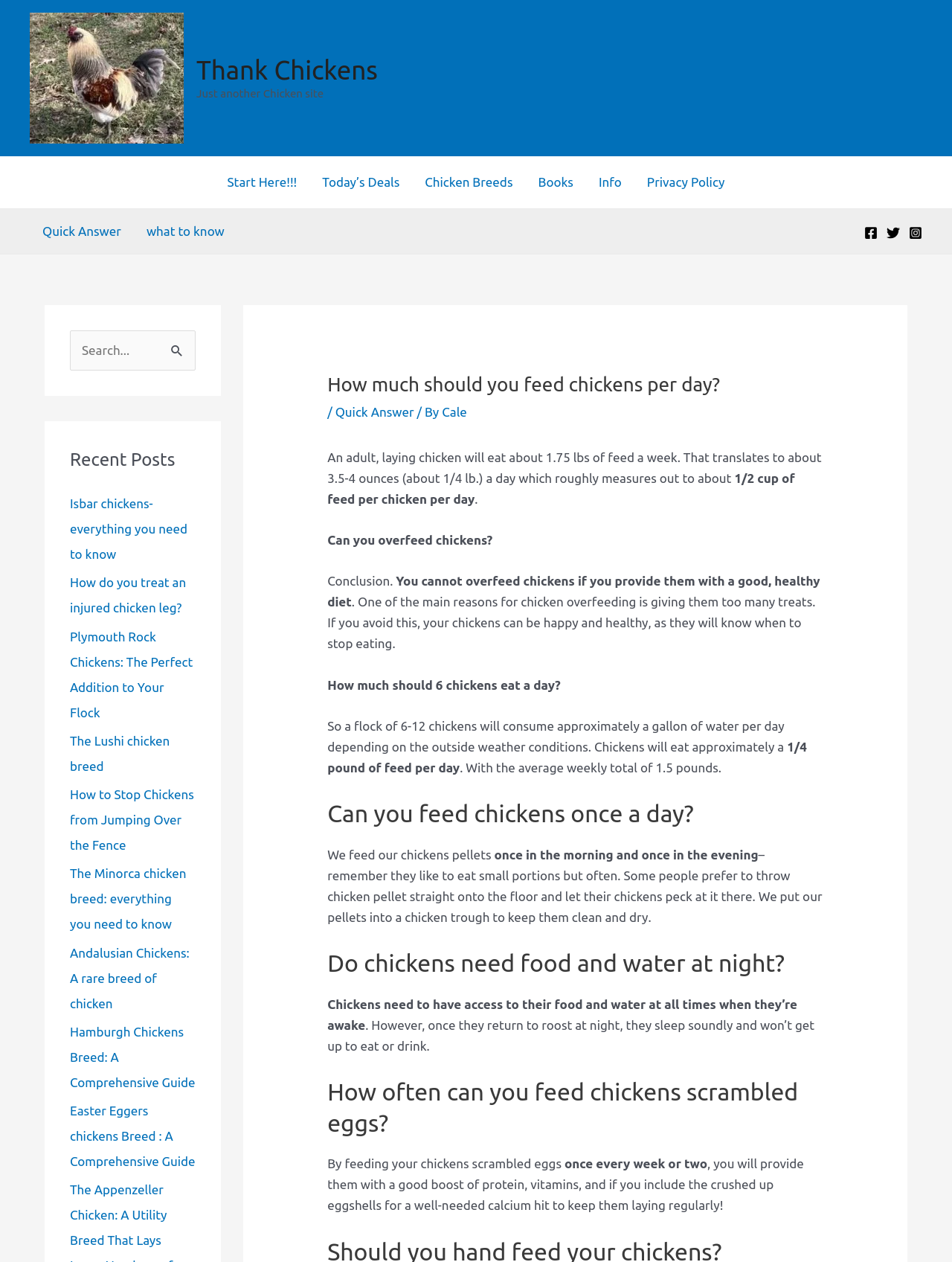Please locate the bounding box coordinates of the region I need to click to follow this instruction: "Click on the link to learn about Isbar chickens".

[0.073, 0.393, 0.197, 0.445]